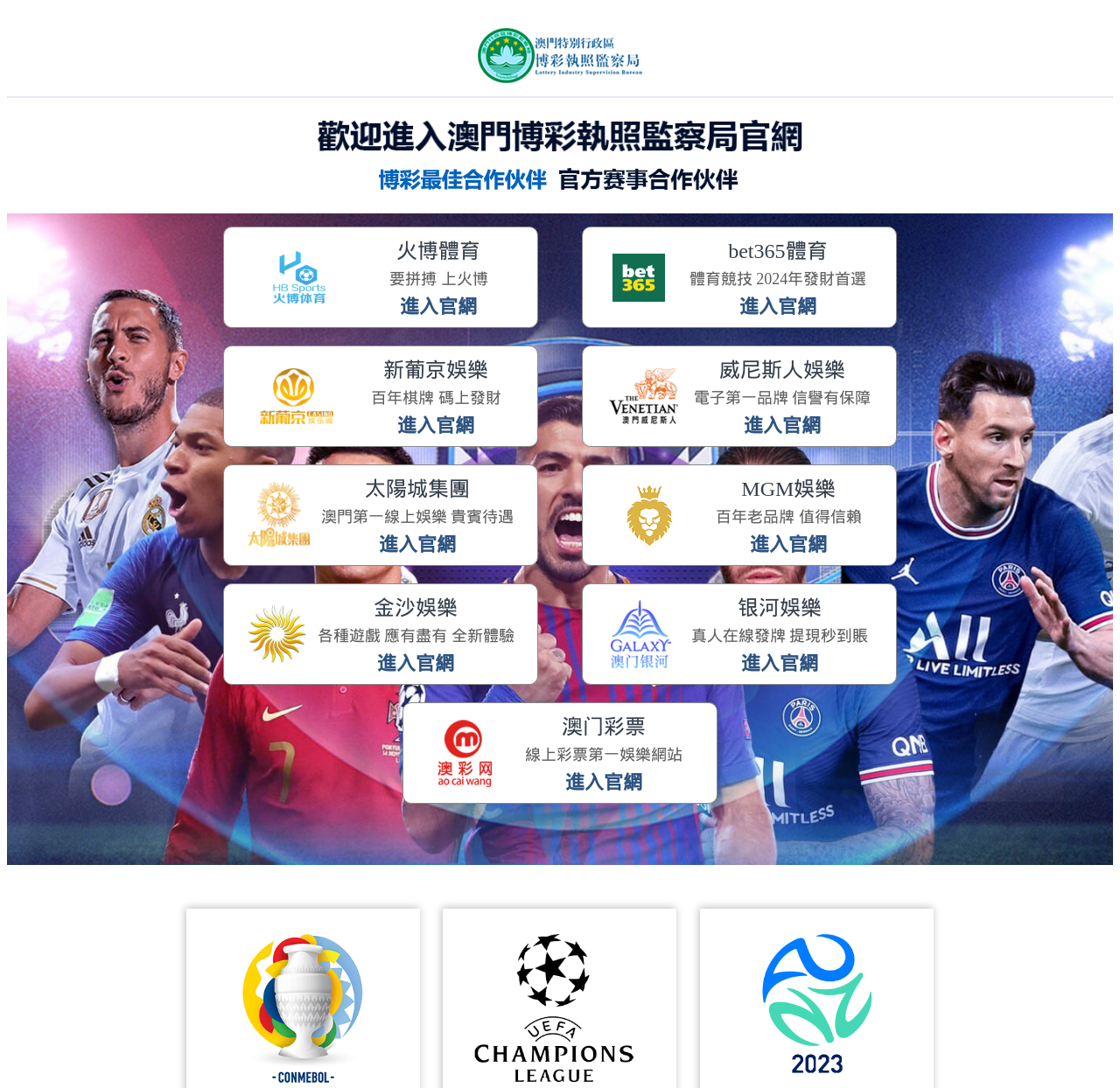What is the name of the university?
Based on the screenshot, give a detailed explanation to answer the question.

I inferred this answer by looking at the link 'Carroll University' with bounding box coordinates [0.0, 0.033, 0.15, 0.046] which is a prominent element on the webpage, suggesting it is the name of the university.